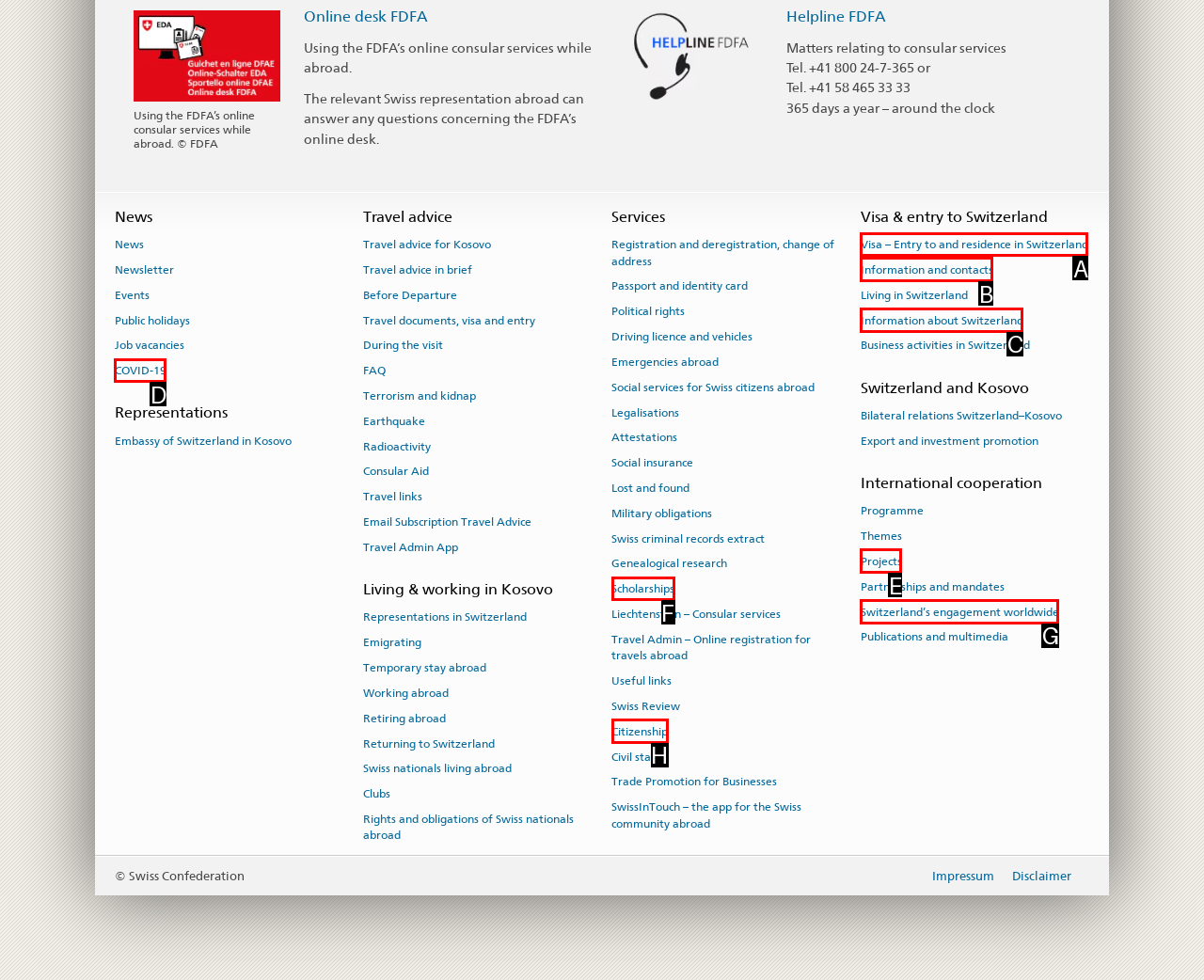Refer to the element description: Information and contacts and identify the matching HTML element. State your answer with the appropriate letter.

B